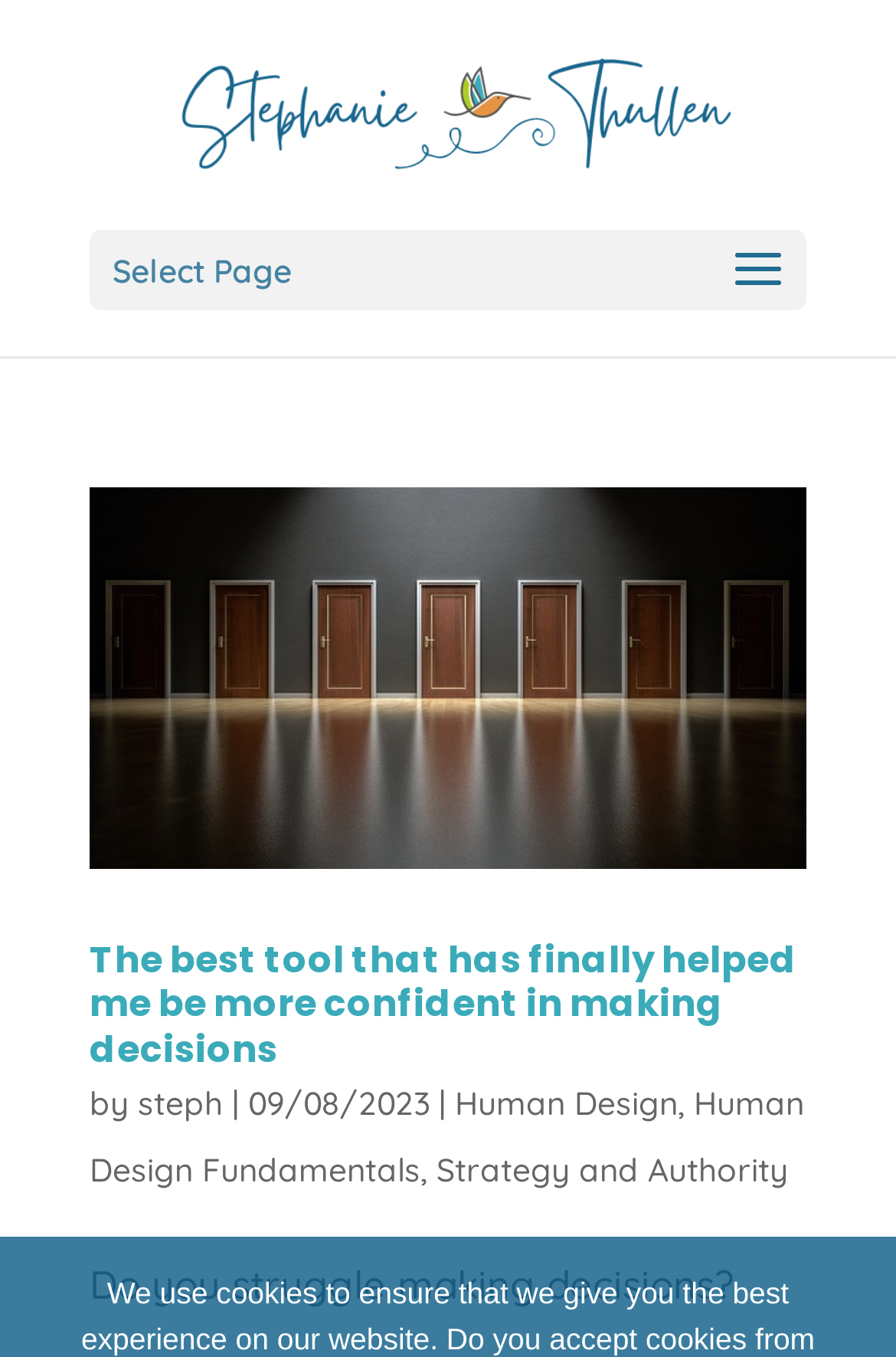How many links are there in the first article?
Look at the image and respond to the question as thoroughly as possible.

I examined the first article and found three links: one with the title of the article, one with the author's name 'Steph', and one with the category 'Human Design Fundamentals'.